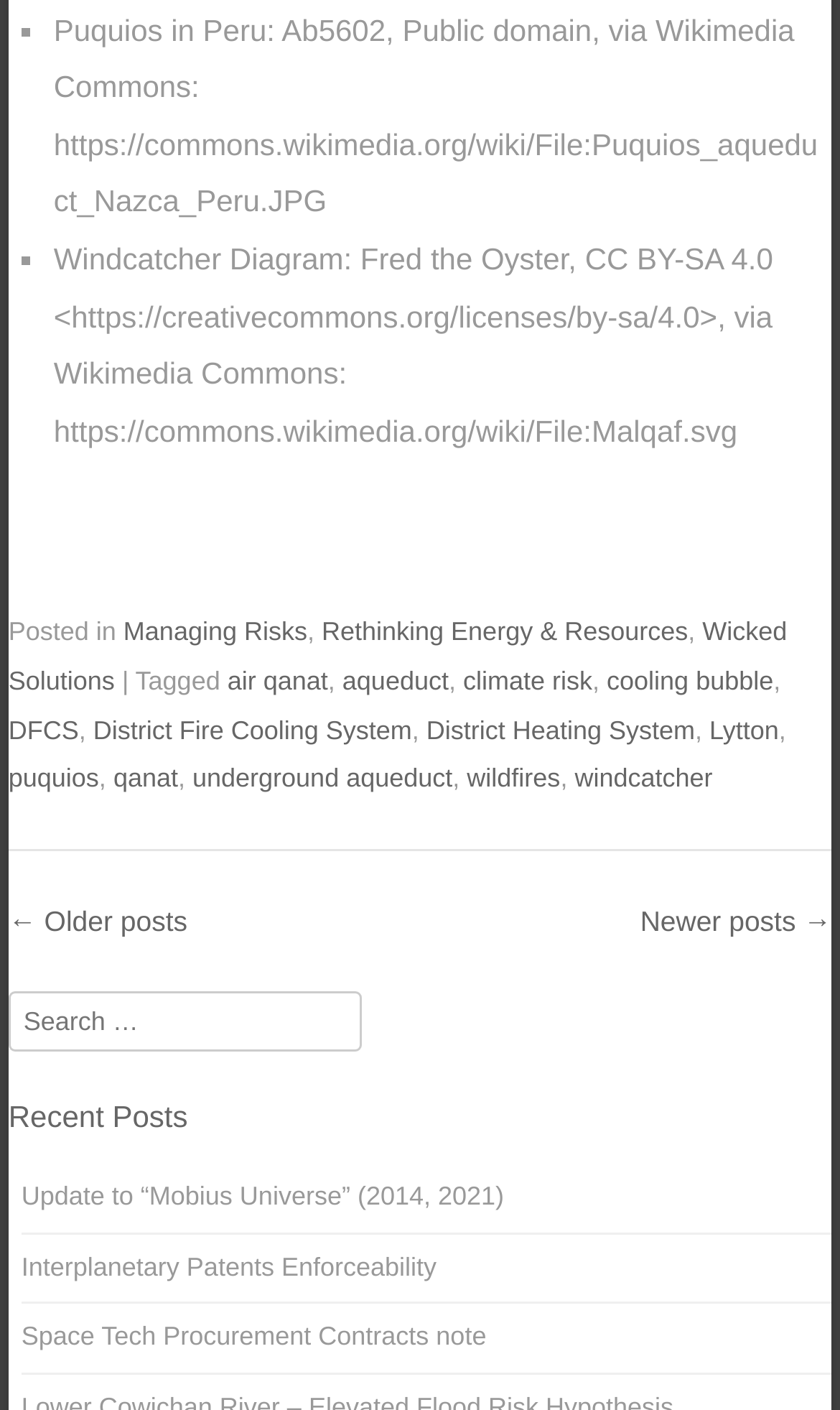How many links are in the footer?
Observe the image and answer the question with a one-word or short phrase response.

11